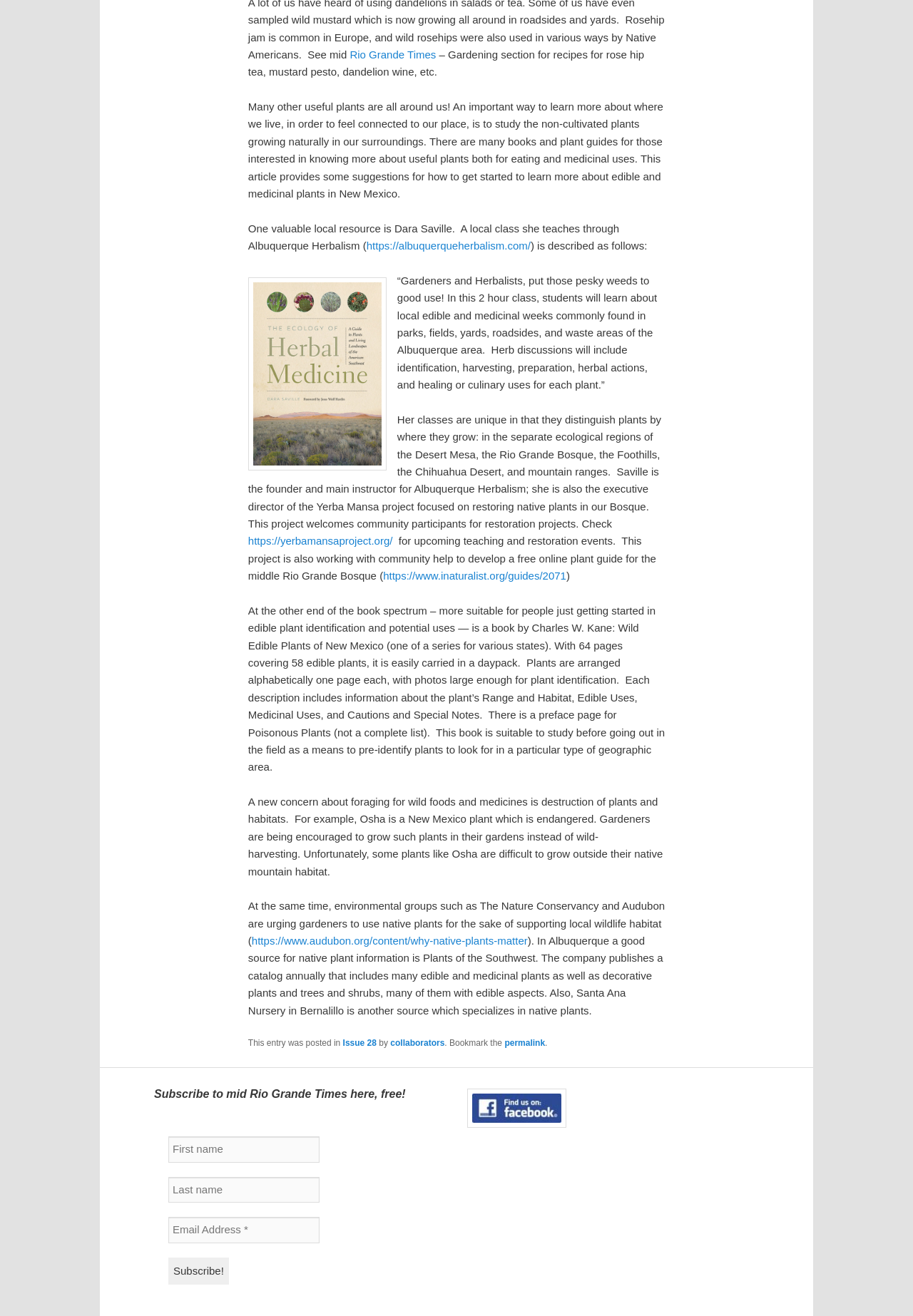Locate the bounding box coordinates of the item that should be clicked to fulfill the instruction: "Read the article about Wild Edible Plants of New Mexico".

[0.272, 0.459, 0.728, 0.587]